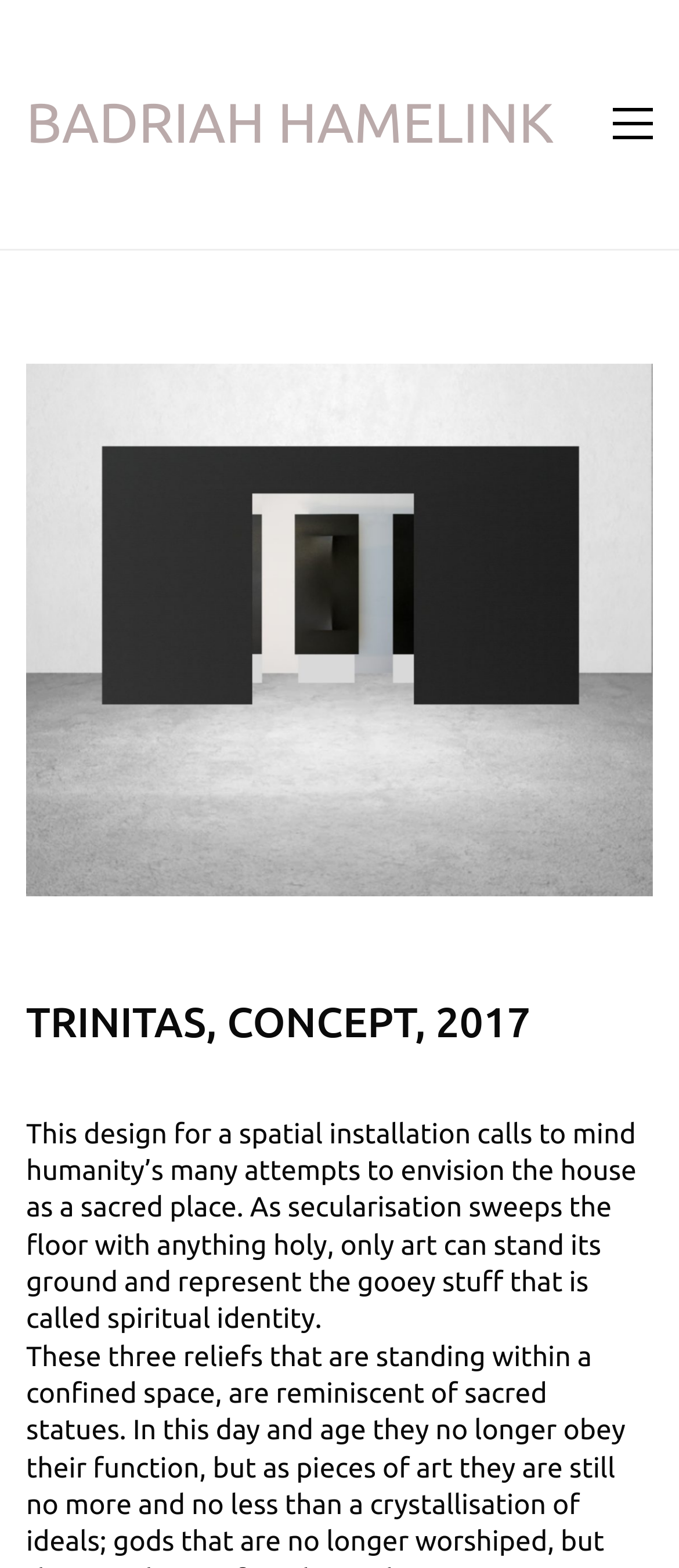What is the theme of the spatial installation?
Look at the image and respond with a one-word or short-phrase answer.

Sacred place